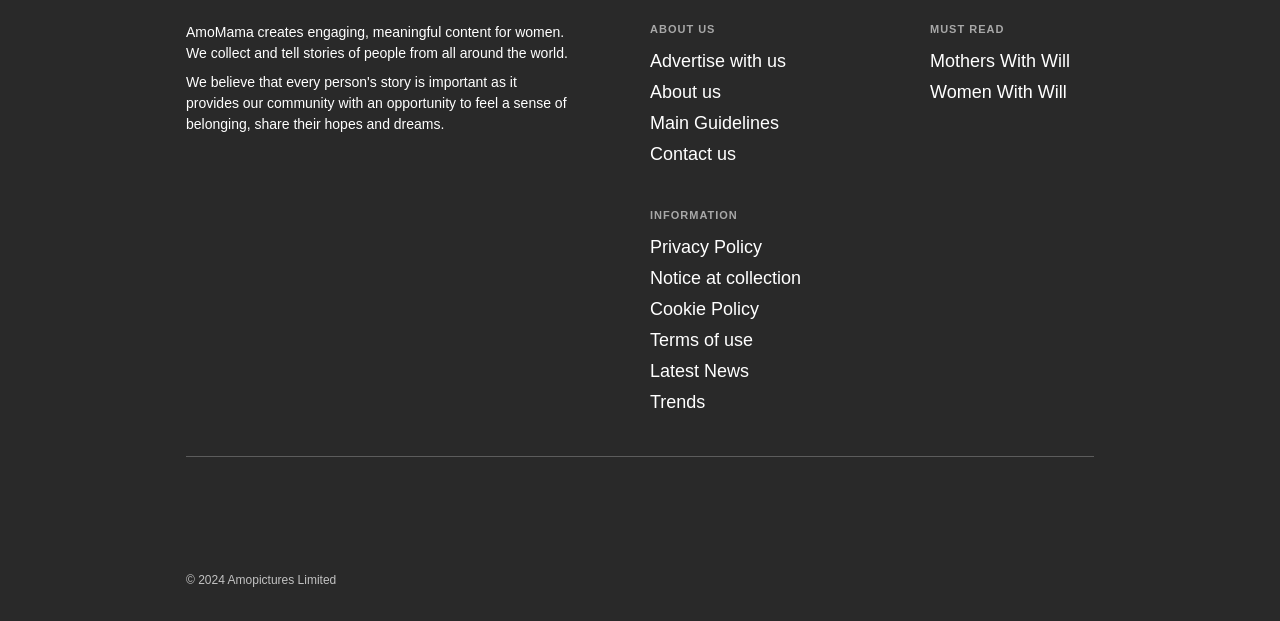Using the provided element description "Advertise with us", determine the bounding box coordinates of the UI element.

[0.508, 0.082, 0.614, 0.114]